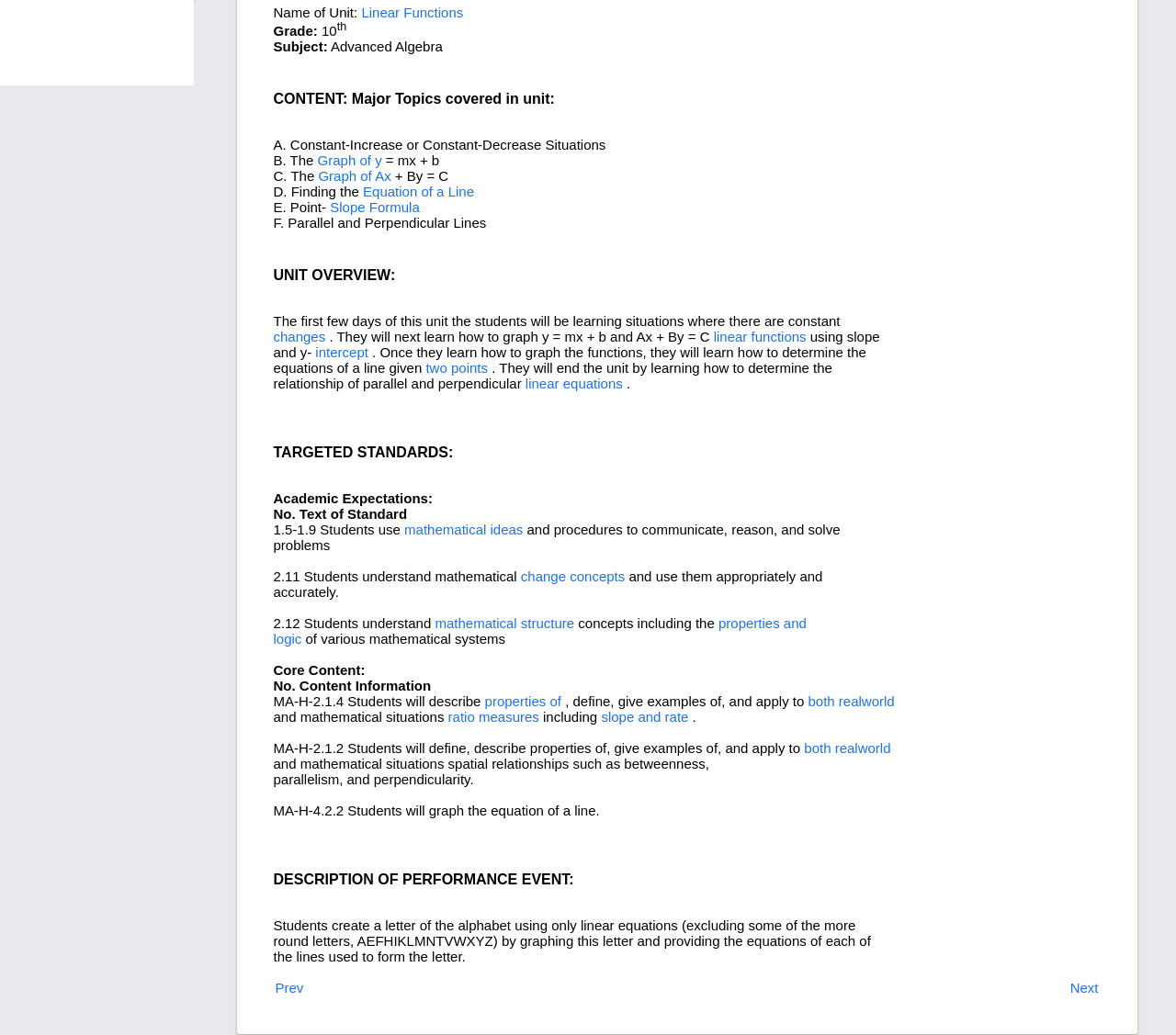What is the grade level of this unit?
Provide a detailed answer to the question, using the image to inform your response.

The grade level of this unit is 10th, which is indicated by the 'Grade:' section of the webpage, where it says '10th'.